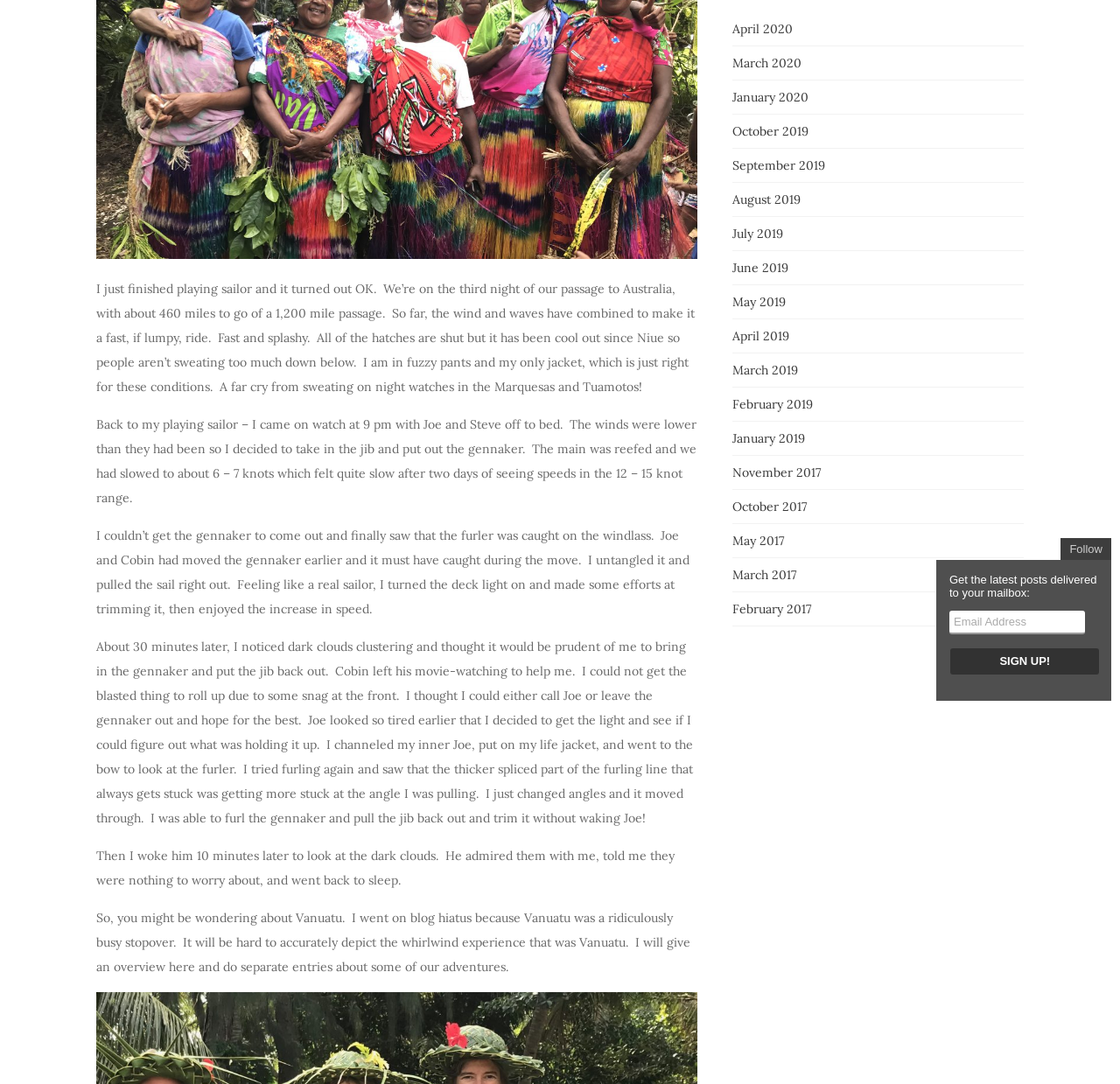Bounding box coordinates are specified in the format (top-left x, top-left y, bottom-right x, bottom-right y). All values are floating point numbers bounded between 0 and 1. Please provide the bounding box coordinate of the region this sentence describes: Martin Kemp

None